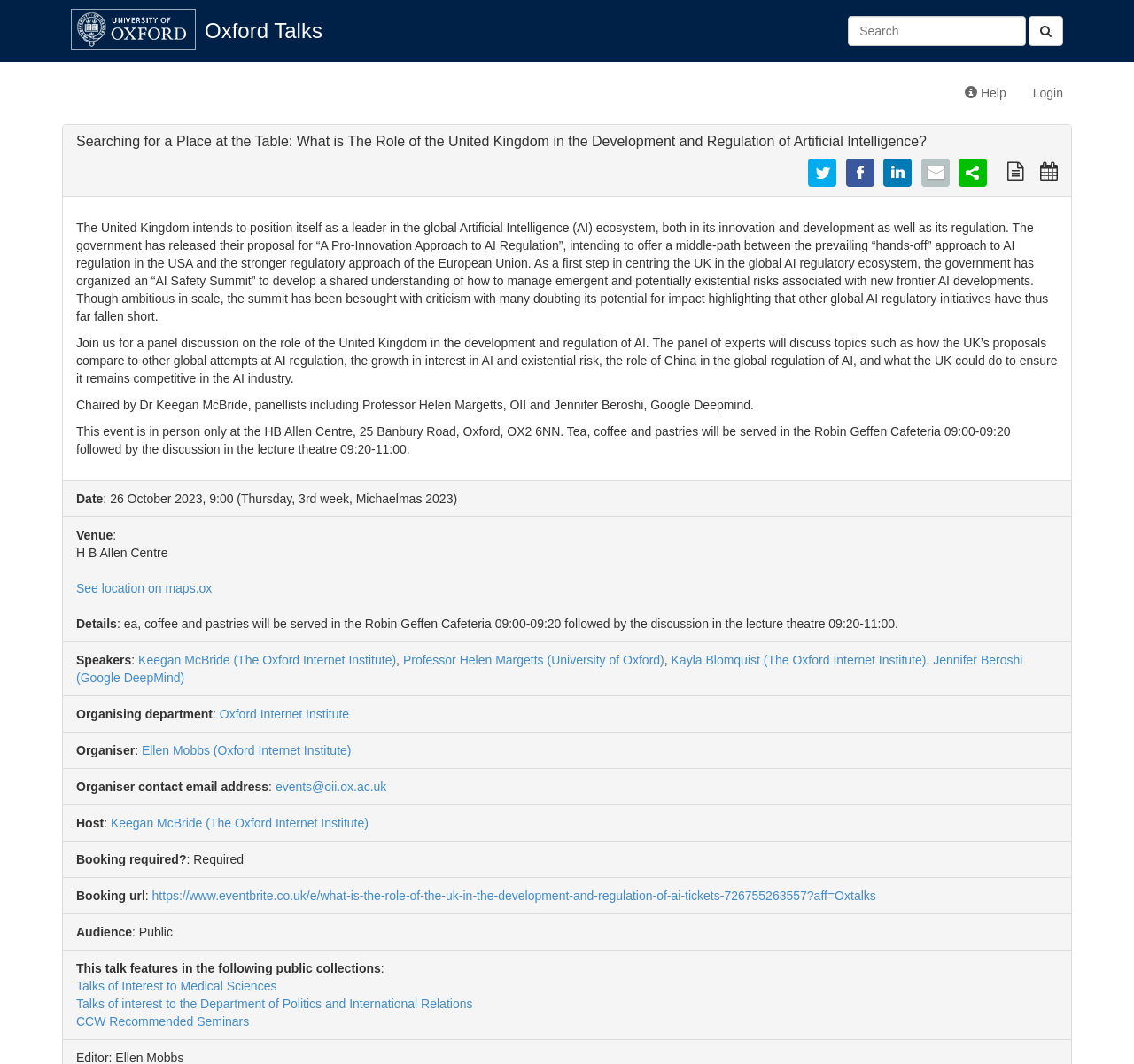Please identify the bounding box coordinates of the region to click in order to complete the given instruction: "Explore the Features section". The coordinates should be four float numbers between 0 and 1, i.e., [left, top, right, bottom].

None